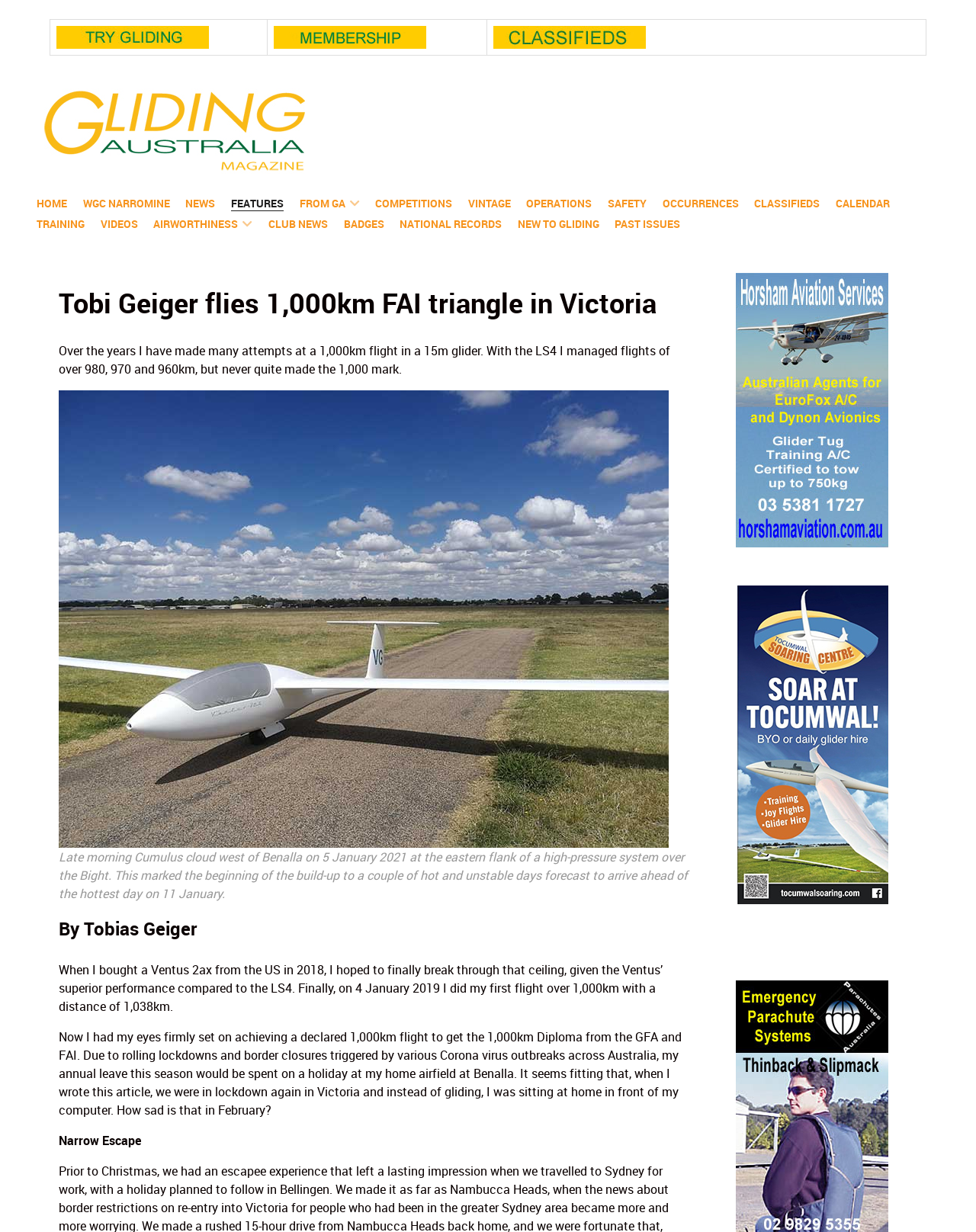Locate the bounding box coordinates of the area to click to fulfill this instruction: "Click on TryGliding". The bounding box should be presented as four float numbers between 0 and 1, in the order [left, top, right, bottom].

[0.058, 0.022, 0.214, 0.036]